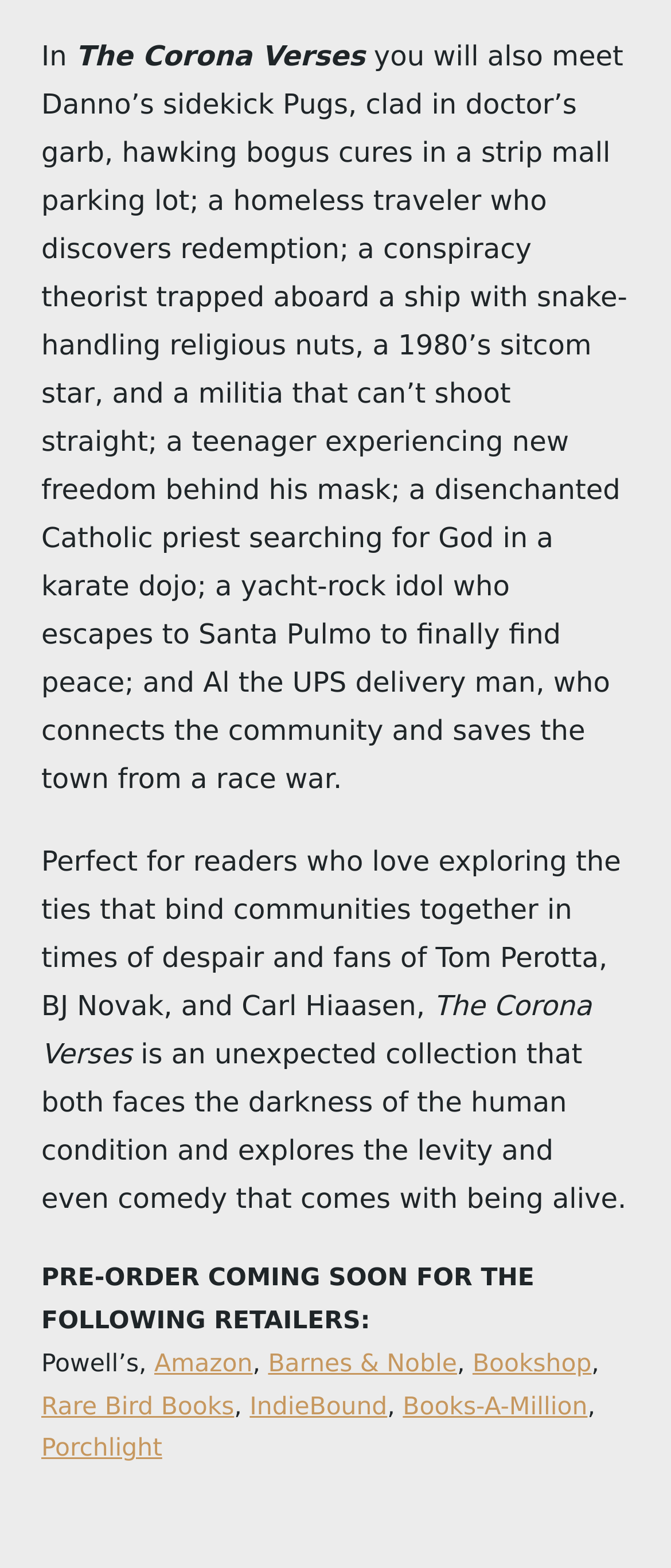What is the theme of the book?
Please answer the question as detailed as possible.

The theme of the book can be inferred from the description provided in the StaticText elements, which mentions exploring the ties that bind communities together in times of despair and facing the darkness of the human condition.